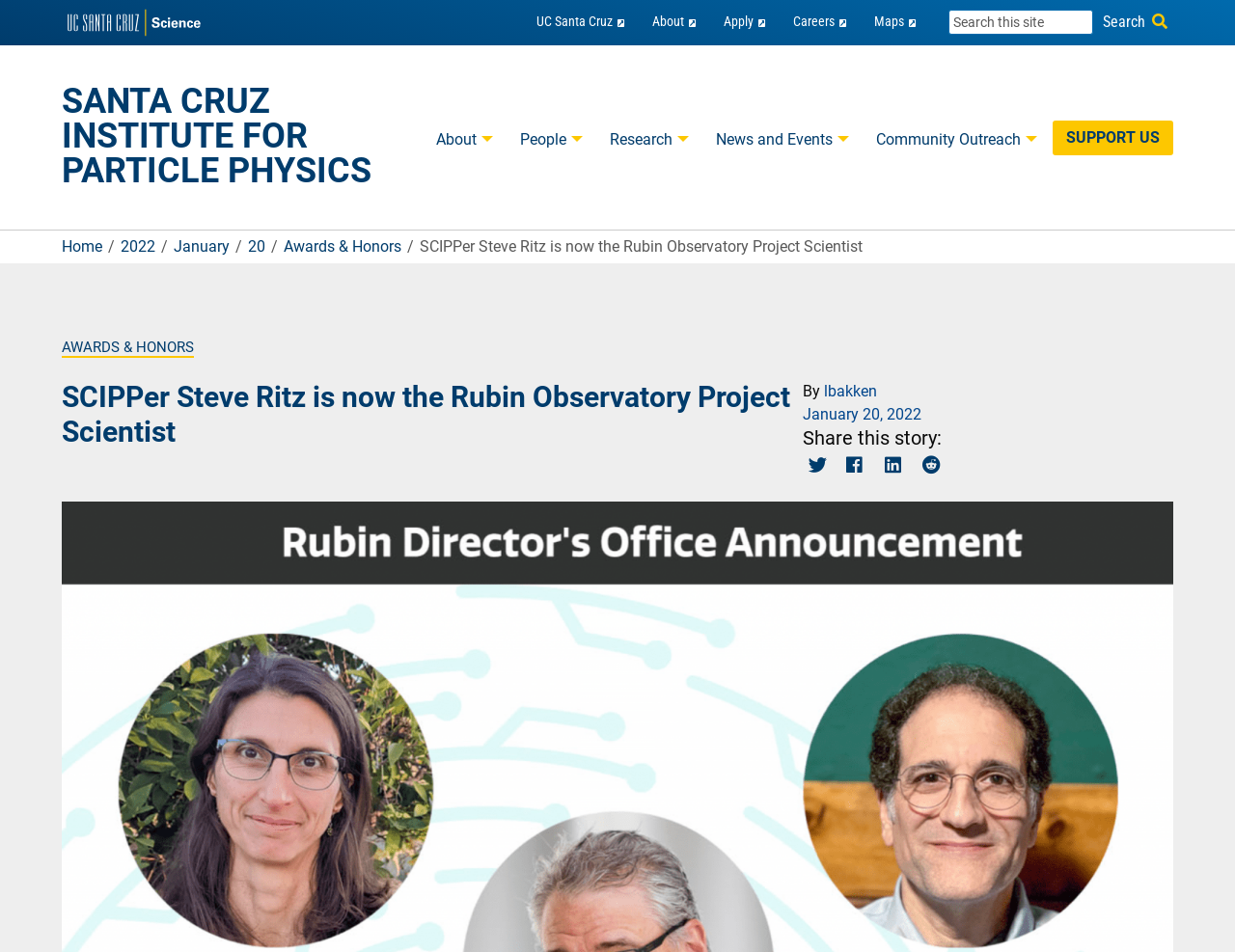Determine the bounding box coordinates for the area that should be clicked to carry out the following instruction: "Share on Twitter".

[0.654, 0.478, 0.676, 0.506]